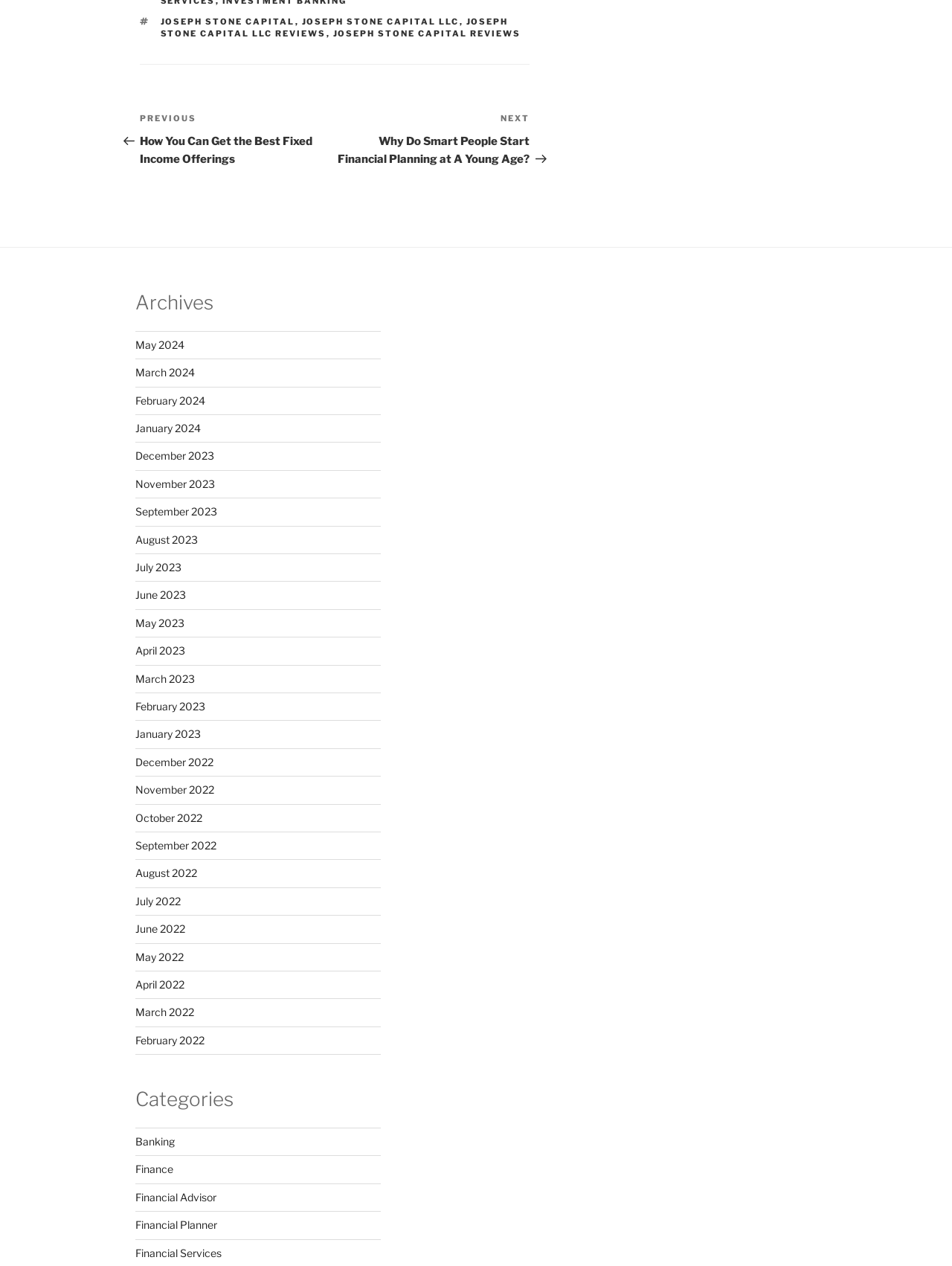Specify the bounding box coordinates of the area to click in order to follow the given instruction: "View 'May 2024' archives."

[0.142, 0.267, 0.194, 0.277]